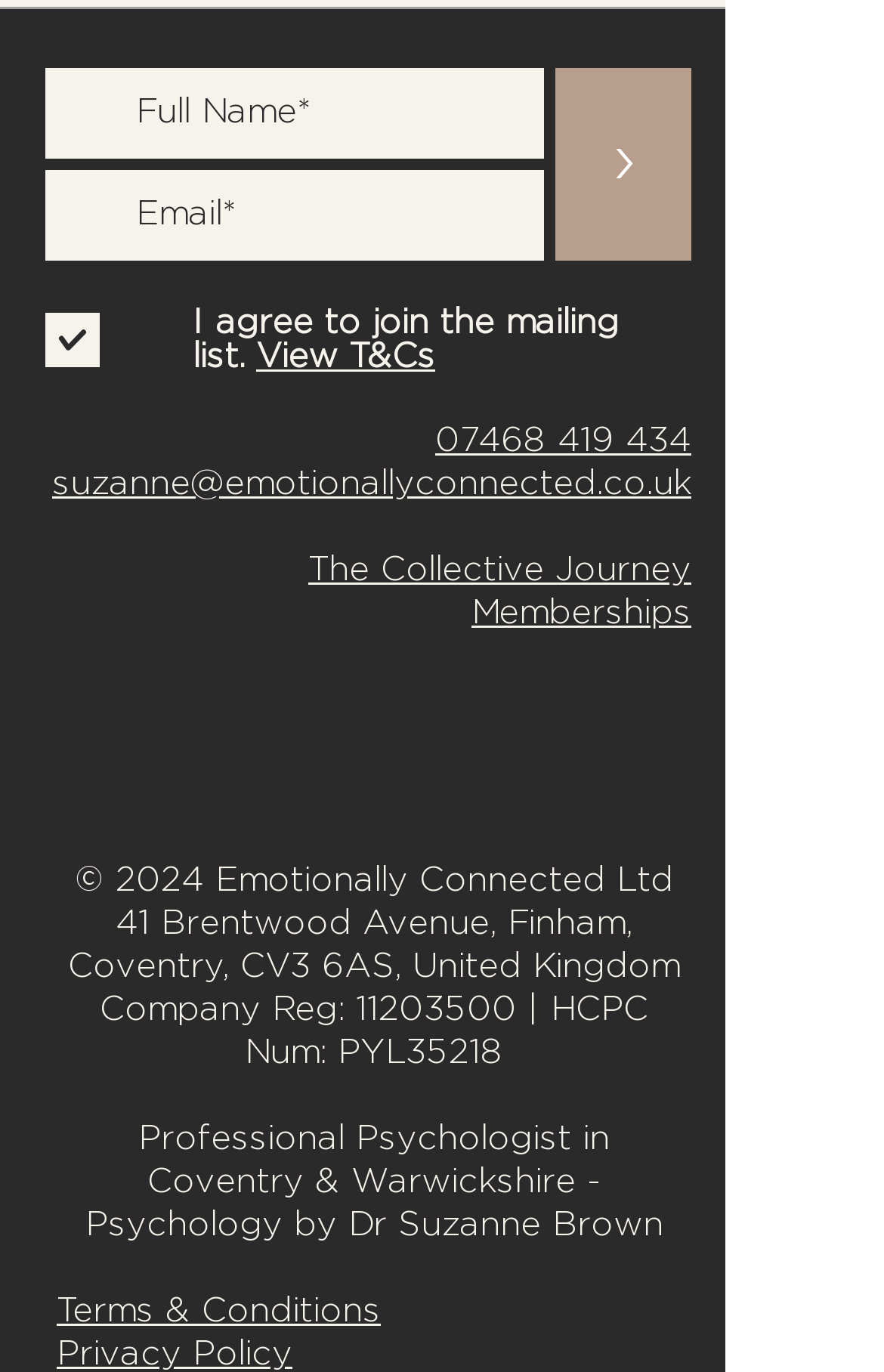Please find the bounding box for the UI component described as follows: "Dynamite Design House".

None